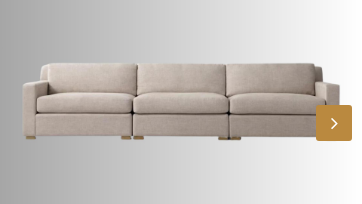Provide a thorough description of the image presented.

The image showcases the "Configurable Chic: The Rudy Track Arm Modular Sofa," a stylish and versatile seating option designed for modern homes. The sofa features a sleek, contemporary design with a neutral fabric that enhances its aesthetic appeal, making it a perfect addition to any living space. Its three-seat configuration offers ample space for relaxation, while the track arms and clean lines lend a sophisticated touch. The modular nature of the sofa allows for flexibility in arrangement, accommodating various room layouts. Below the image, there is a link inviting customers to explore more about this chic piece, emphasizing its comfort and design versatility.